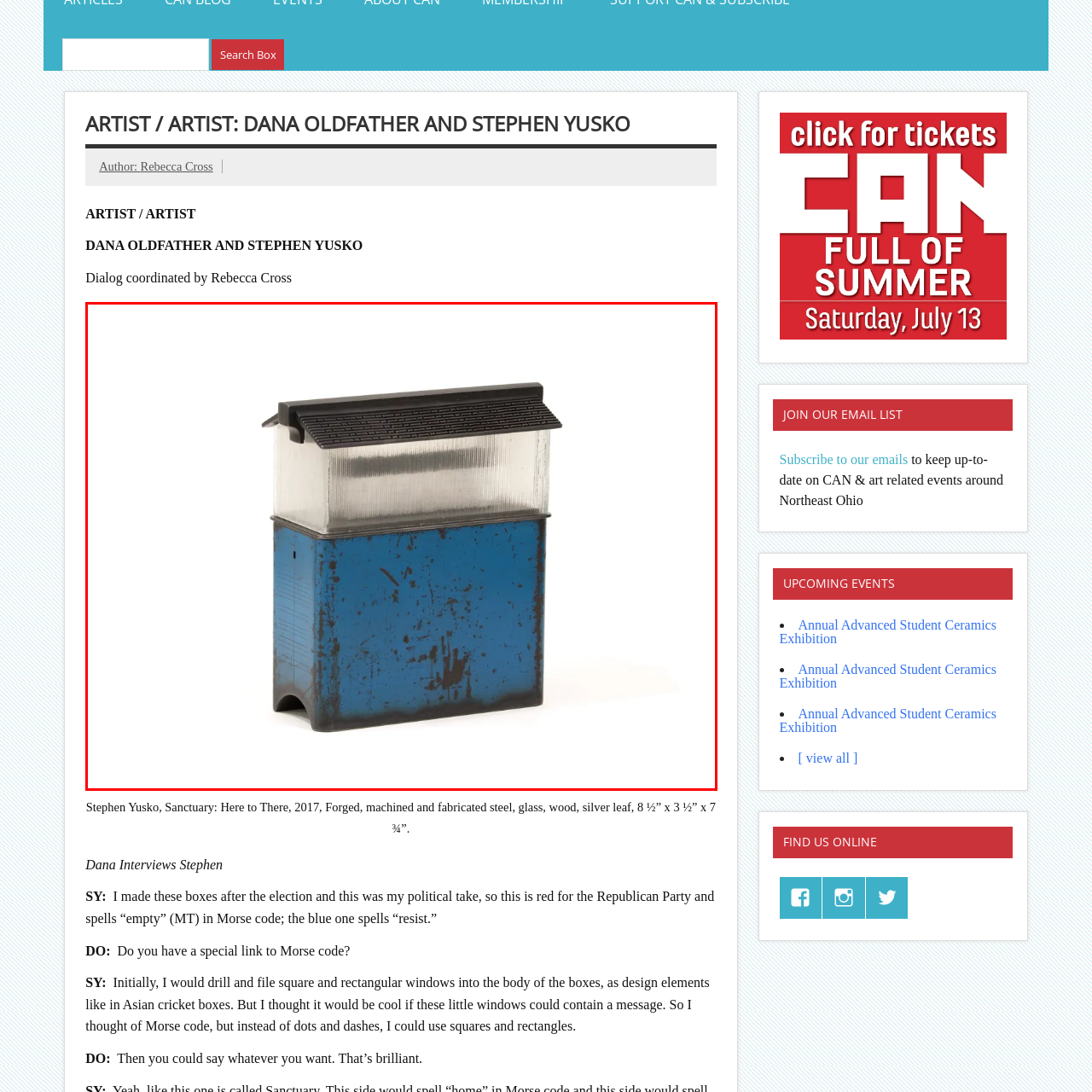Narrate the specific details and elements found within the red-bordered image.

The image depicts a sculptural piece titled "Sanctuary: Here to There," created by artist Stephen Yusko in 2017. This artwork combines various materials, including forged and machined steel, glass, wood, and silver leaf, resulting in dimensions of 8 ½” x 3 ½” x 7 ¾”. The sculpture features a distinctive design with a base in a weathered blue finish and a clear top section that resembles a small structure, possibly evoking themes of shelter or containment. The piece reflects Yusko's unique artistic approach, merging functional aesthetics with deeper social commentary, and is part of a broader artistic dialogue facilitated by Rebecca Cross, who coordinated the exhibition.